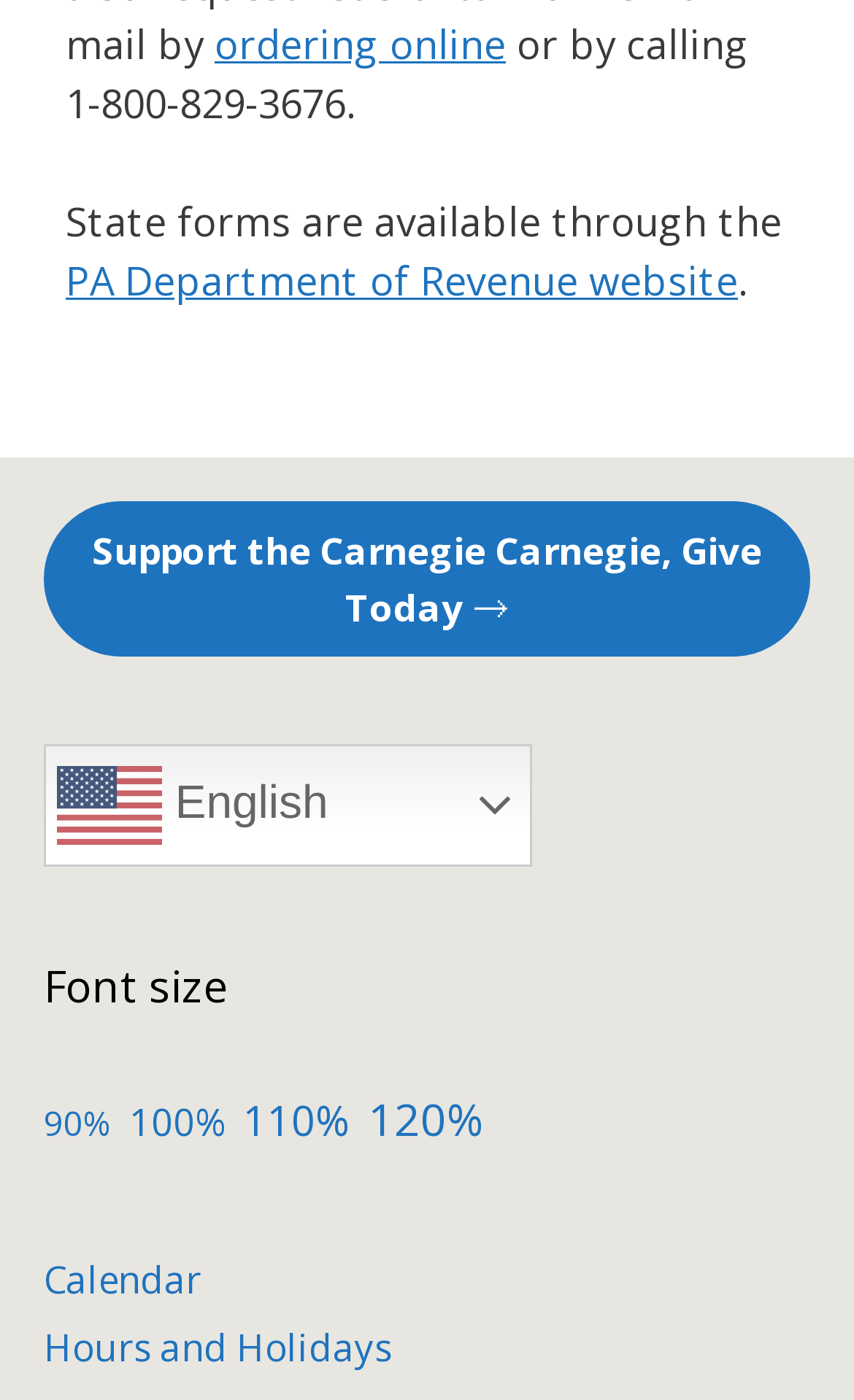Locate the bounding box coordinates of the area to click to fulfill this instruction: "View Calendar". The bounding box should be presented as four float numbers between 0 and 1, in the order [left, top, right, bottom].

[0.051, 0.896, 0.236, 0.932]